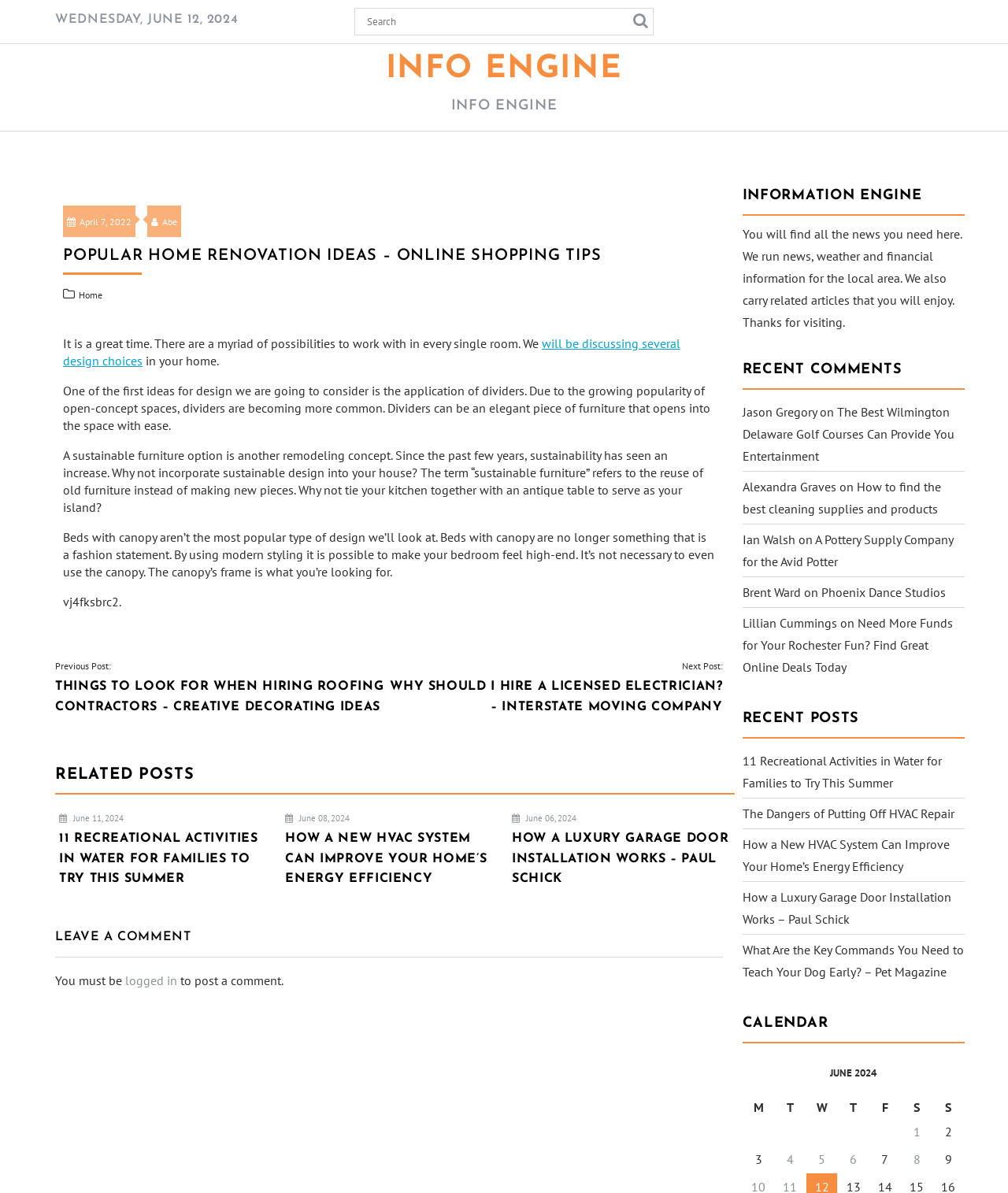Please identify the coordinates of the bounding box that should be clicked to fulfill this instruction: "view previous post".

[0.055, 0.553, 0.386, 0.601]